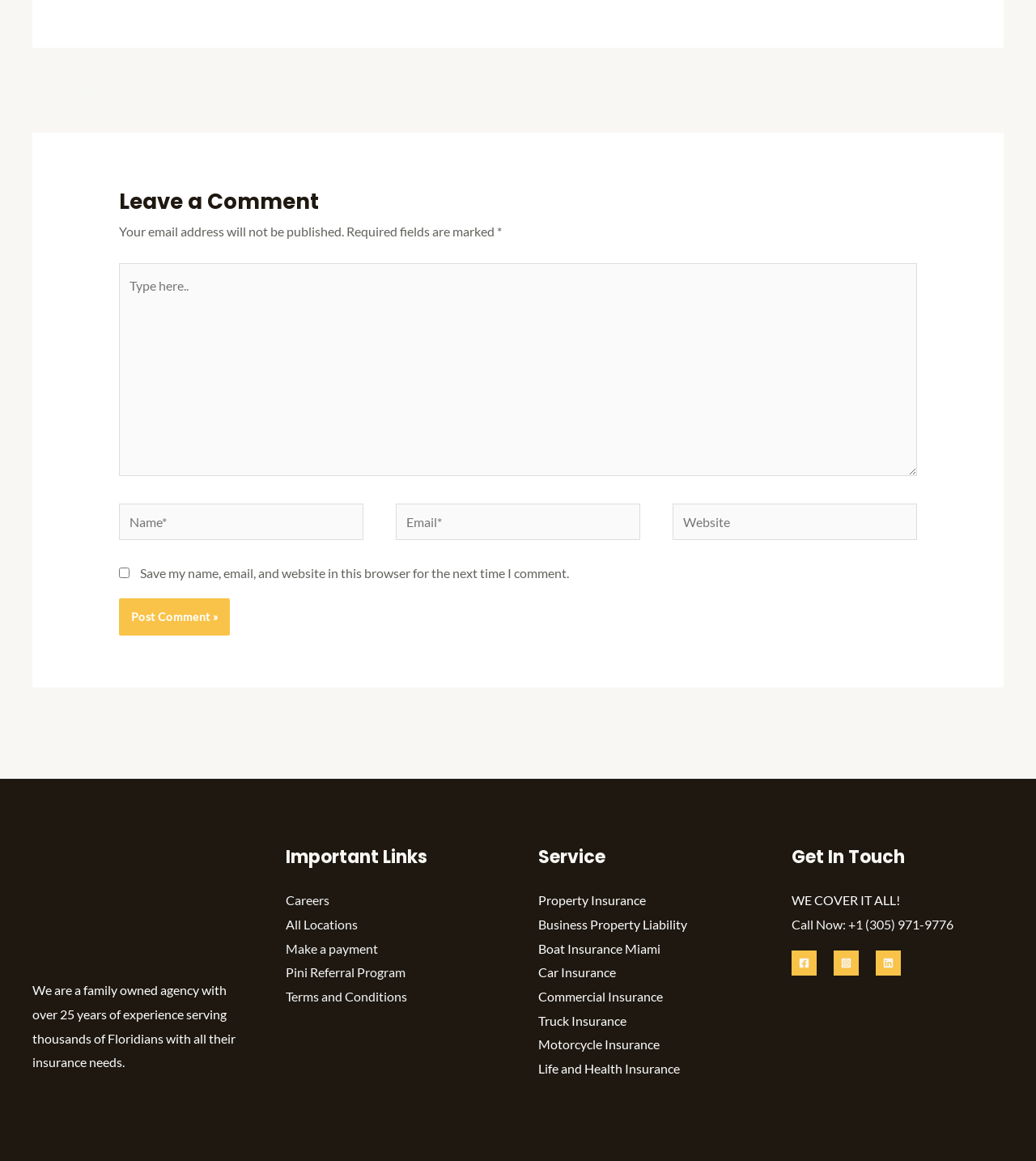Determine the bounding box coordinates of the region I should click to achieve the following instruction: "Click Post Comment". Ensure the bounding box coordinates are four float numbers between 0 and 1, i.e., [left, top, right, bottom].

[0.115, 0.515, 0.222, 0.547]